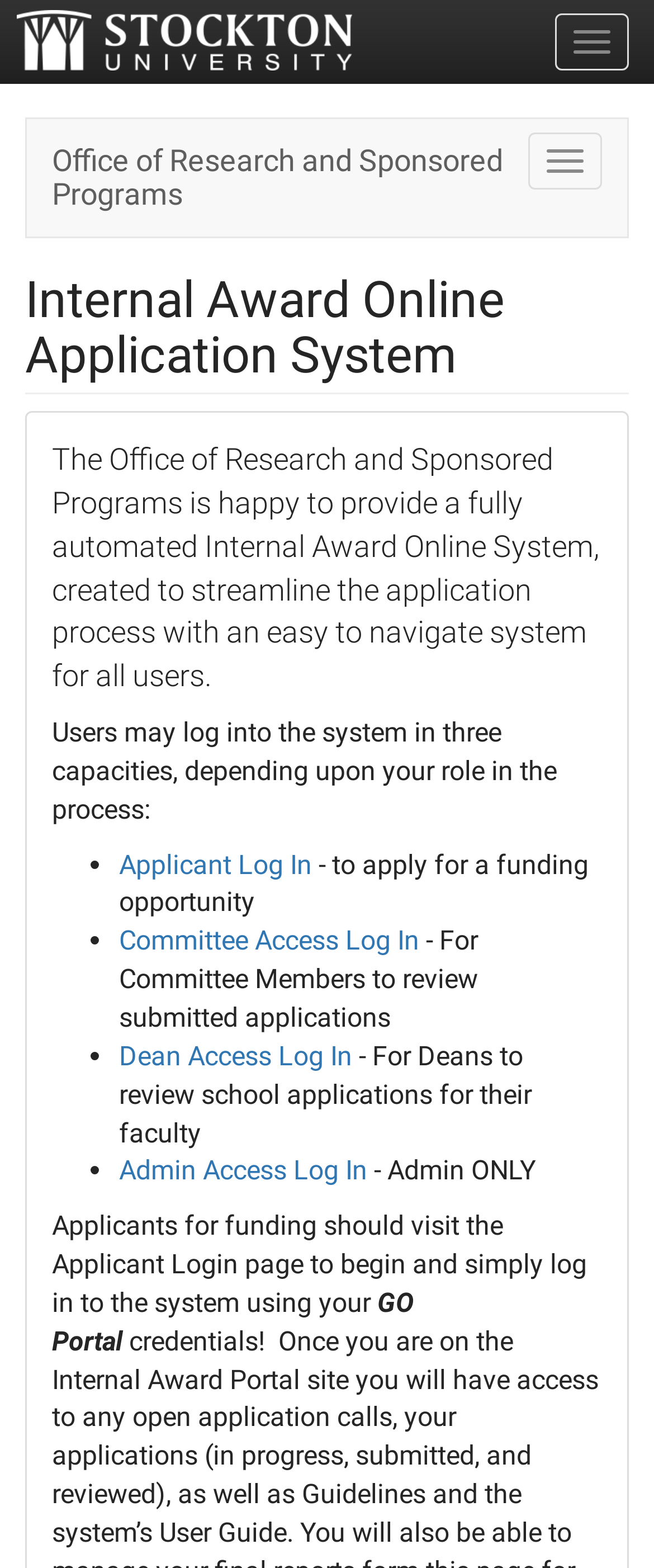Generate a detailed explanation of the webpage's features and information.

The webpage is an internal award online application system provided by the Office of Research and Sponsored Programs at Stockton University. At the top right corner, there is a "Toggle navigation" button. Below it, there is a navigation menu with a heading "Office of Research and Sponsored Programs" and a link to the office's webpage. 

On the left side, there is a main navigation menu with a heading "Internal Award Online Application System". Below it, there is a brief introduction to the system, explaining that it is designed to streamline the application process for users. 

The introduction is followed by a list of three login options, each with a bullet point and a brief description. The options are "Applicant Log In" for applicants to apply for funding opportunities, "Committee Access Log In" for committee members to review submitted applications, and "Dean Access Log In" for deans to review school applications for their faculty. There is also an "Admin Access Log In" option, marked as "Admin ONLY". 

Below the login options, there is a paragraph explaining that applicants should visit the Applicant Login page to begin the application process, and they can log in using their GO Portal credentials.